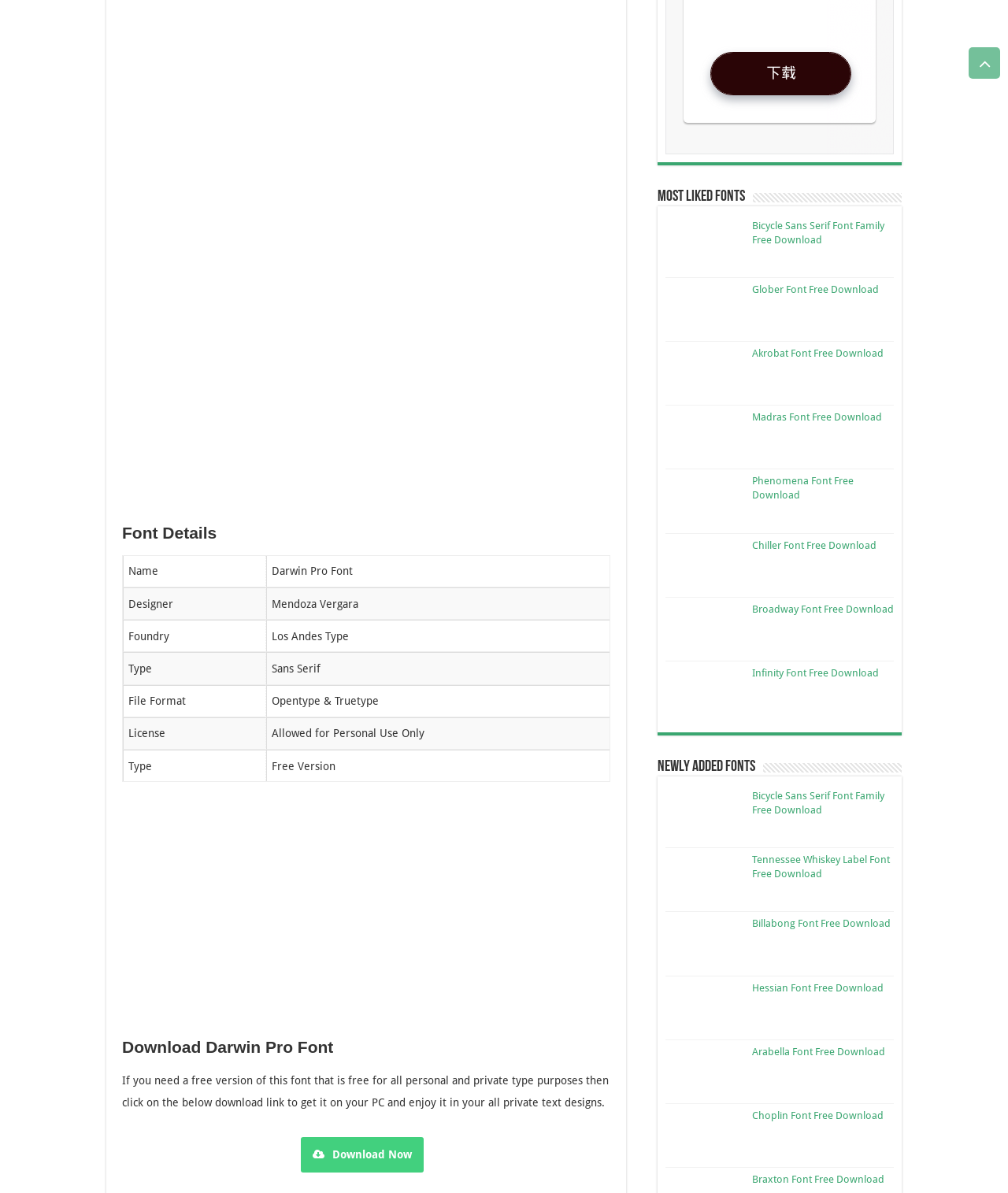Who is the designer of the font?
Based on the visual details in the image, please answer the question thoroughly.

The designer of the font can be found in the table under the 'Designer' column, which is 'Mendoza Vergara'.